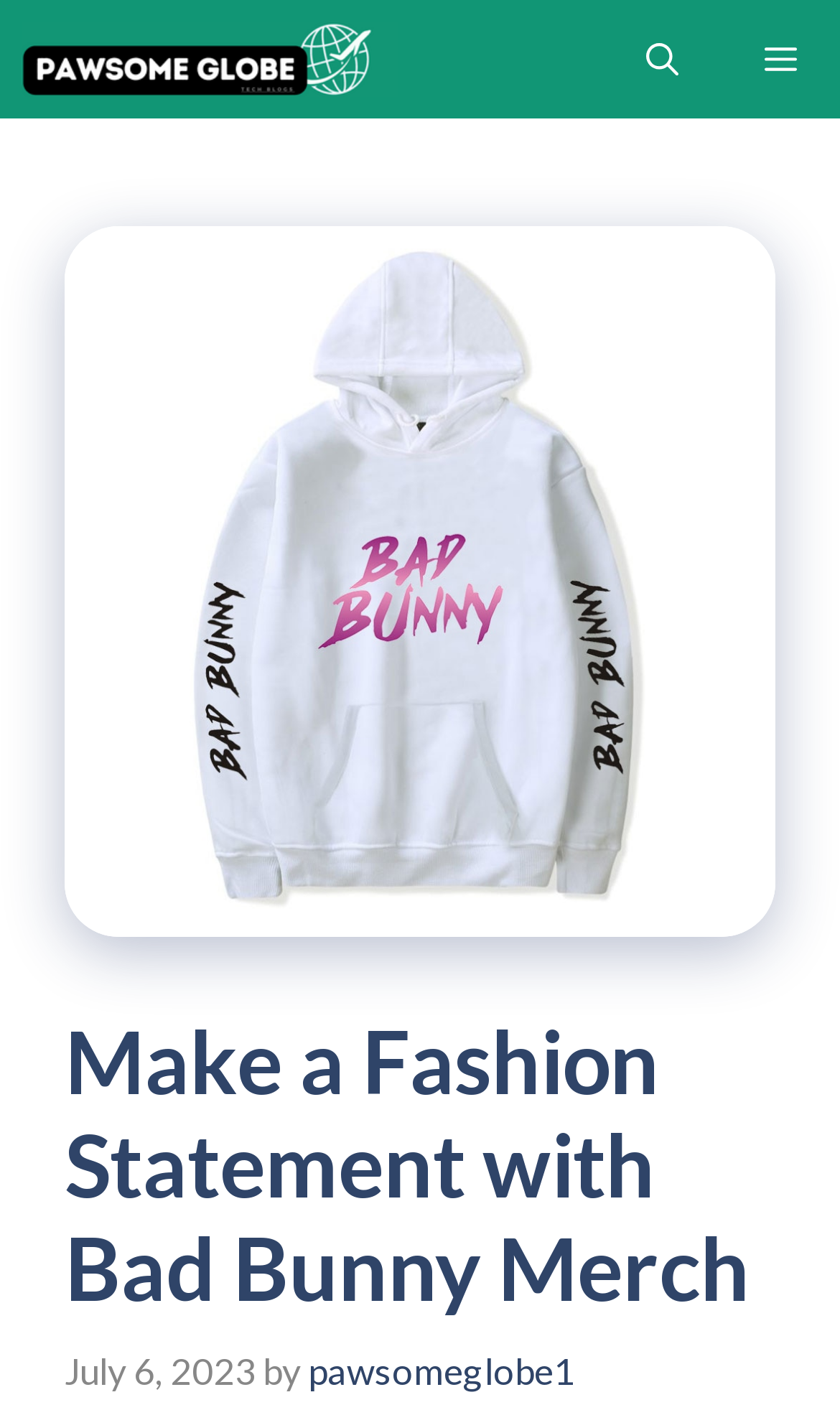Determine and generate the text content of the webpage's headline.

Make a Fashion Statement with Bad Bunny Merch